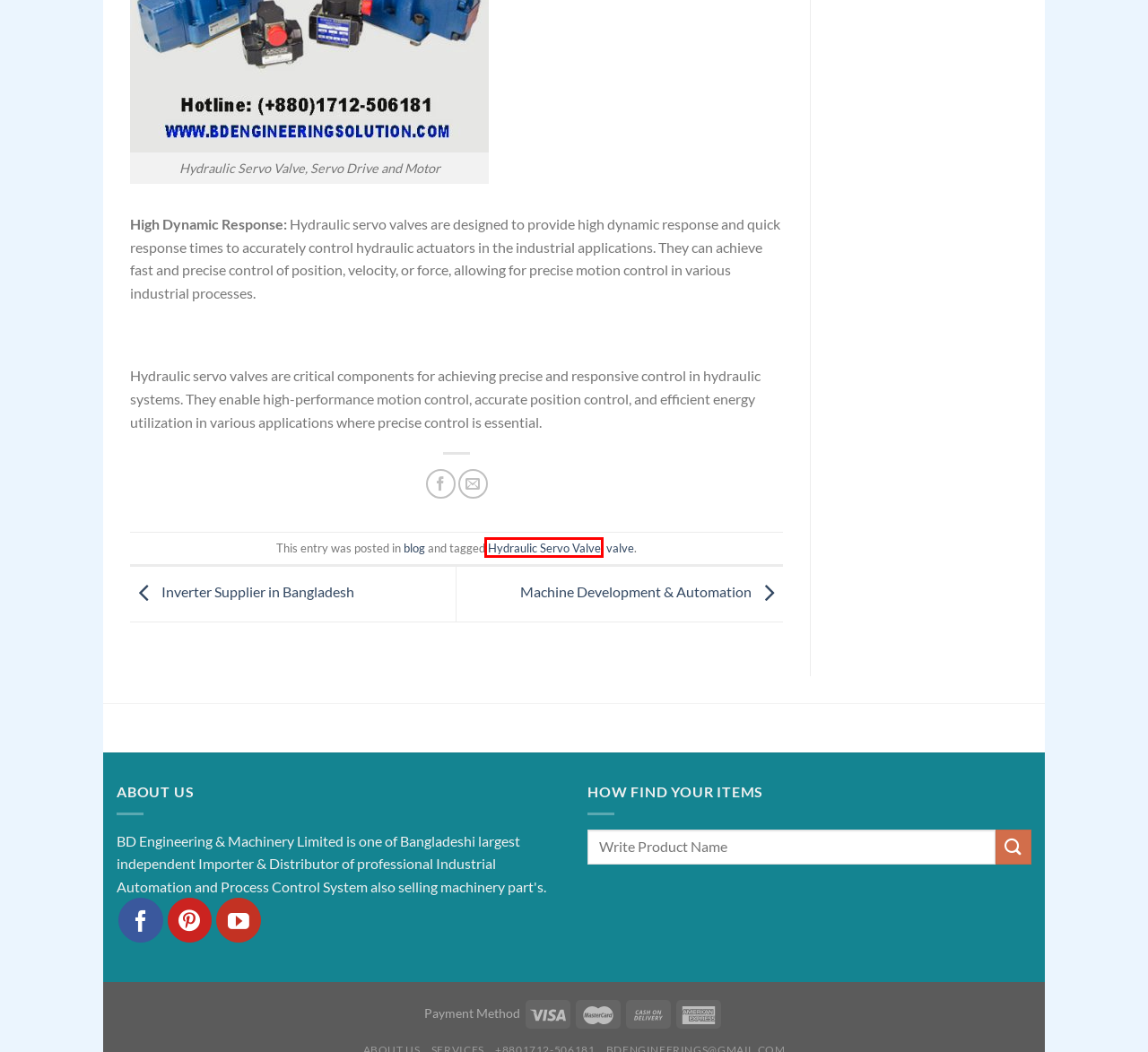Observe the provided screenshot of a webpage with a red bounding box around a specific UI element. Choose the webpage description that best fits the new webpage after you click on the highlighted element. These are your options:
A. valve Archives - Automation Products Supplier Company in Bangladesh
B. Machine Development & Automation
C. Inverter Supplier in Bangladesh
D. Best Services of BD Engineering & Machinery Ltd in Bangladesh
E. Hydraulic Servo Valve Archives - Automation Products Supplier Company in Bangladesh
F. Contact of BD ENGINEERING
G. Blog
H. Industrial Machinery Parts Automation Products Supplier

E